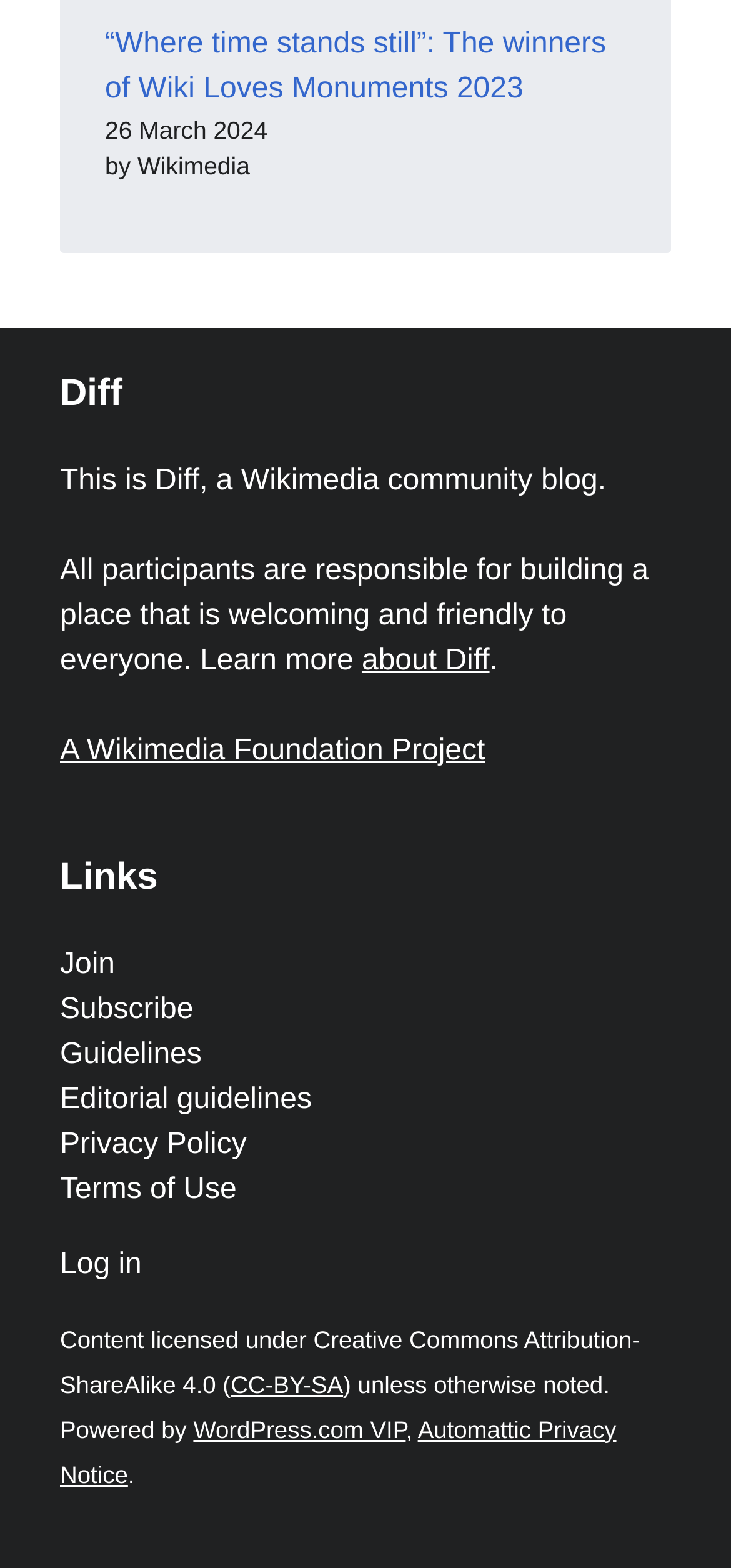Please locate the bounding box coordinates of the element's region that needs to be clicked to follow the instruction: "Read about Diff". The bounding box coordinates should be provided as four float numbers between 0 and 1, i.e., [left, top, right, bottom].

[0.082, 0.233, 0.918, 0.269]